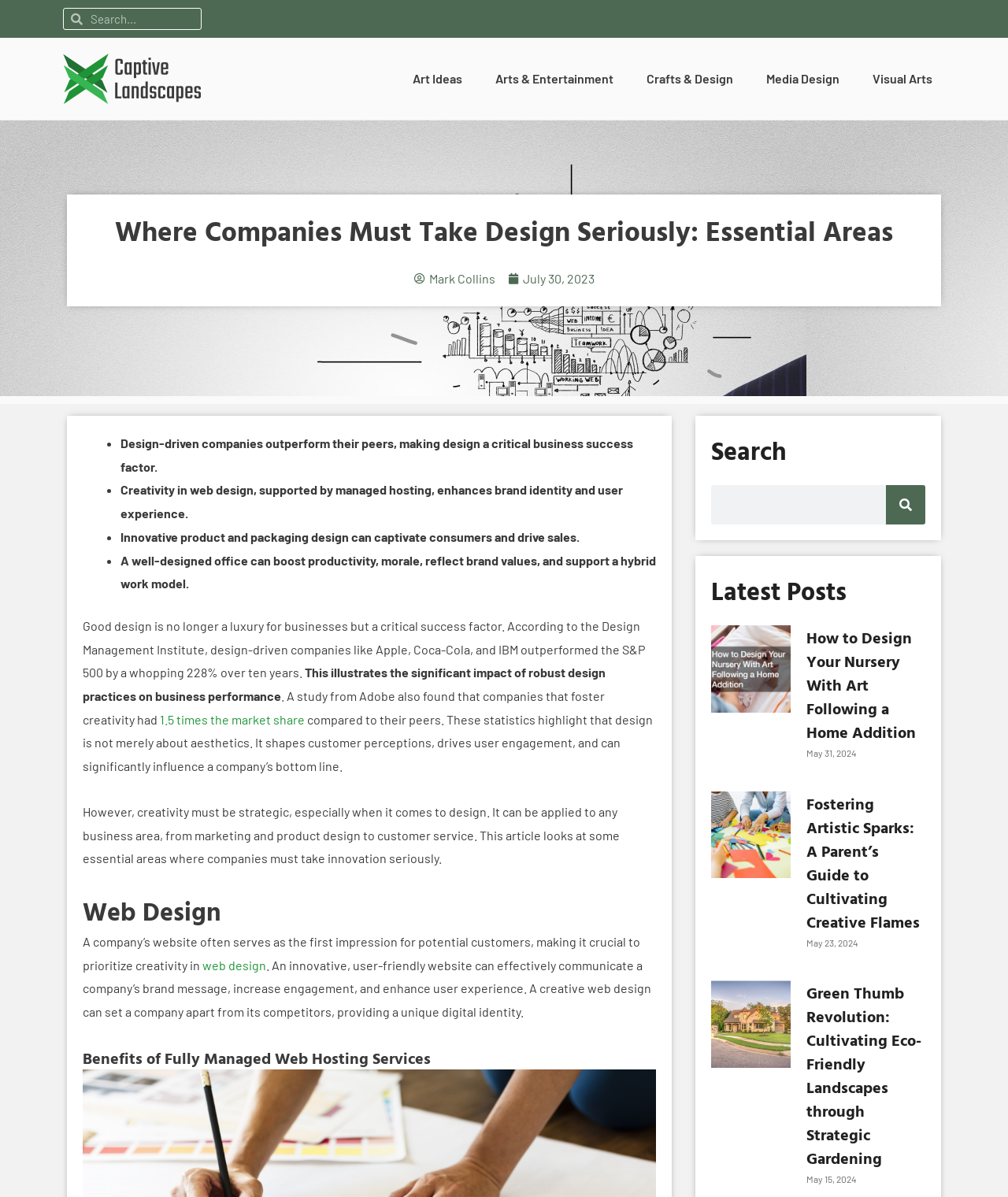Produce an elaborate caption capturing the essence of the webpage.

This webpage is about the importance of design and creativity in businesses, particularly in strategic areas. At the top, there is a search bar with a "Search" button and a few links to different categories, such as "Art Ideas", "Arts & Entertainment", and "Visual Arts". Below this, there is a heading that reads "Where Companies Must Take Design Seriously: Essential Areas". 

Following this, there are several bullet points that highlight the benefits of design-driven companies, including outperforming their peers, enhancing brand identity, and driving sales. 

The main content of the webpage is divided into sections, with headings such as "Web Design" and "Benefits of Fully Managed Web Hosting Services". The "Web Design" section discusses the importance of creativity in web design, stating that it can effectively communicate a company's brand message, increase engagement, and enhance user experience. 

On the right side of the webpage, there is a section titled "Latest Posts" that lists three articles with headings, such as "How to Design Your Nursery With Art Following a Home Addition" and "Fostering Artistic Sparks: A Parent’s Guide to Cultivating Creative Flames". Each article has a link and a date, ranging from May 15, 2024, to May 31, 2024.